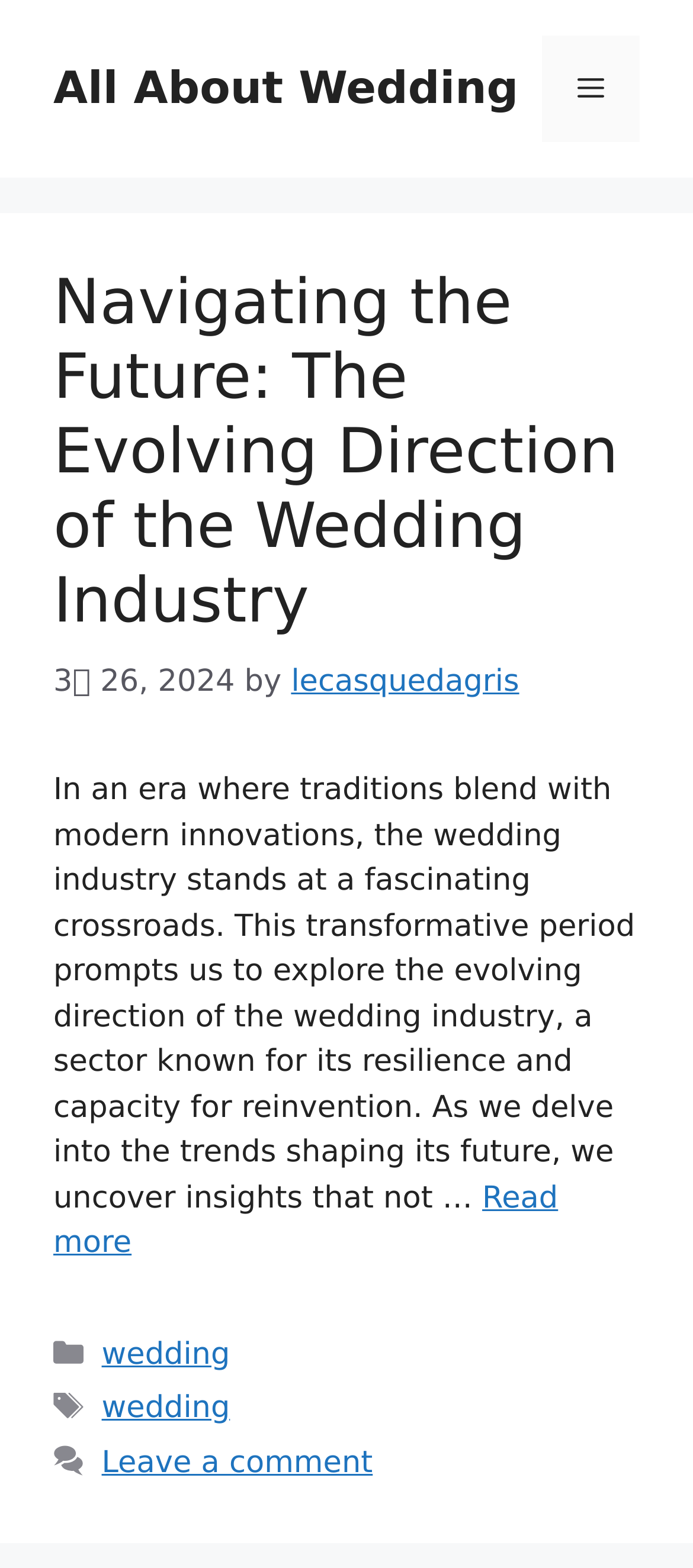Given the element description "All About Wedding", identify the bounding box of the corresponding UI element.

[0.077, 0.04, 0.748, 0.072]